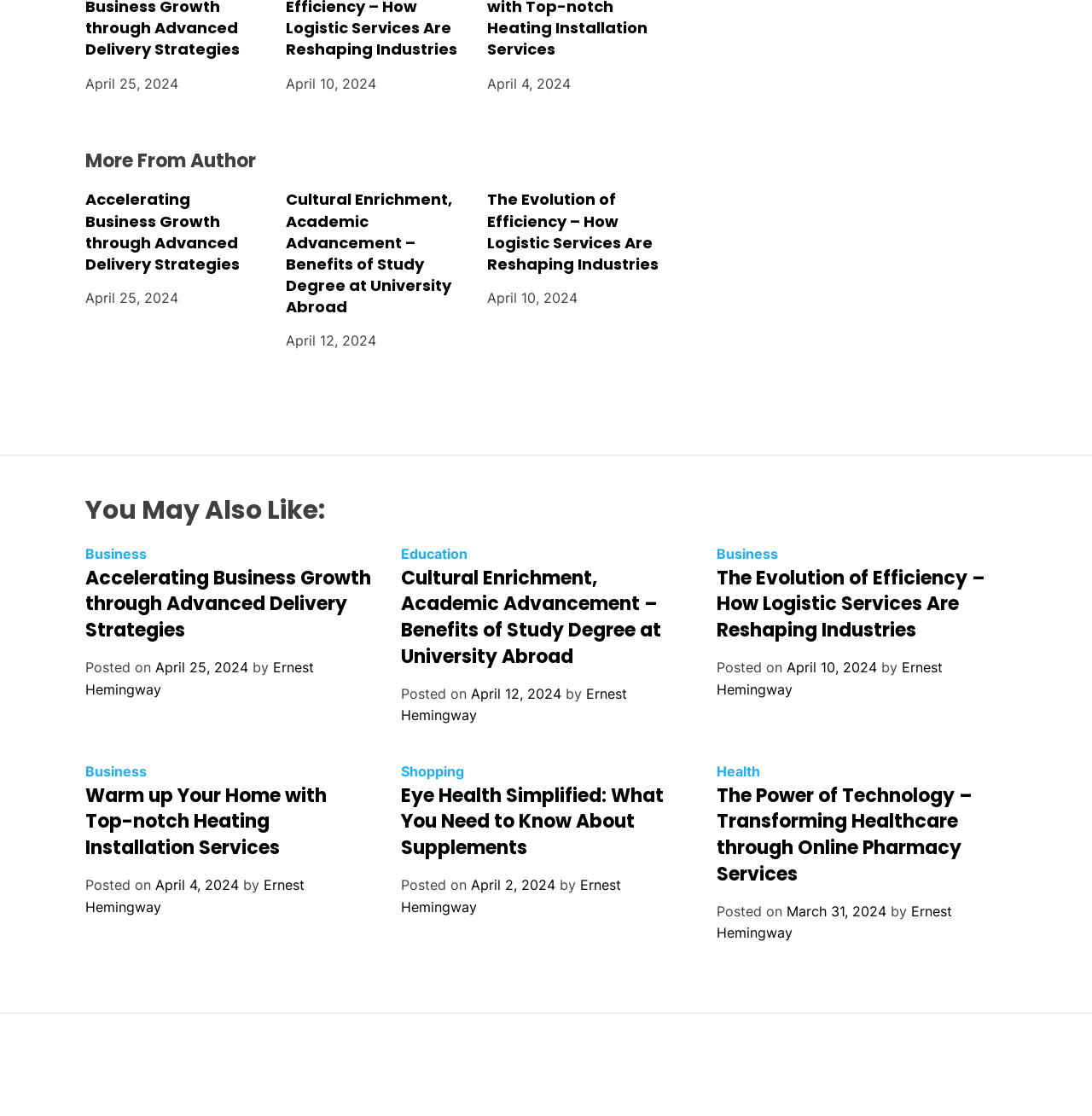What categories are available on the webpage?
Please provide a single word or phrase based on the screenshot.

Business, Education, Shopping, Health